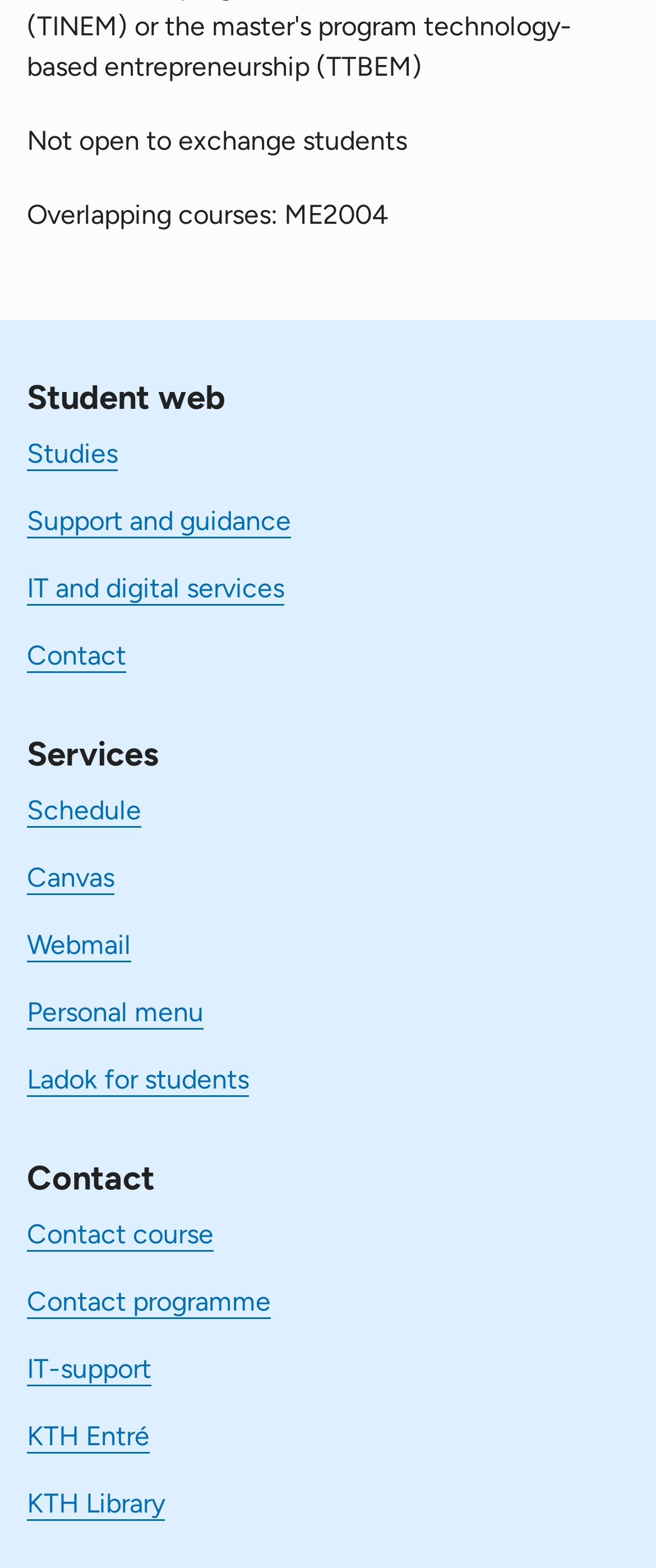Use the details in the image to answer the question thoroughly: 
What are the main categories on the website?

The main categories on the website can be determined by looking at the heading elements, which are 'Student web', 'Services', and 'Contact'. These headings are likely to be the main categories of the website, and they separate the links into different sections.